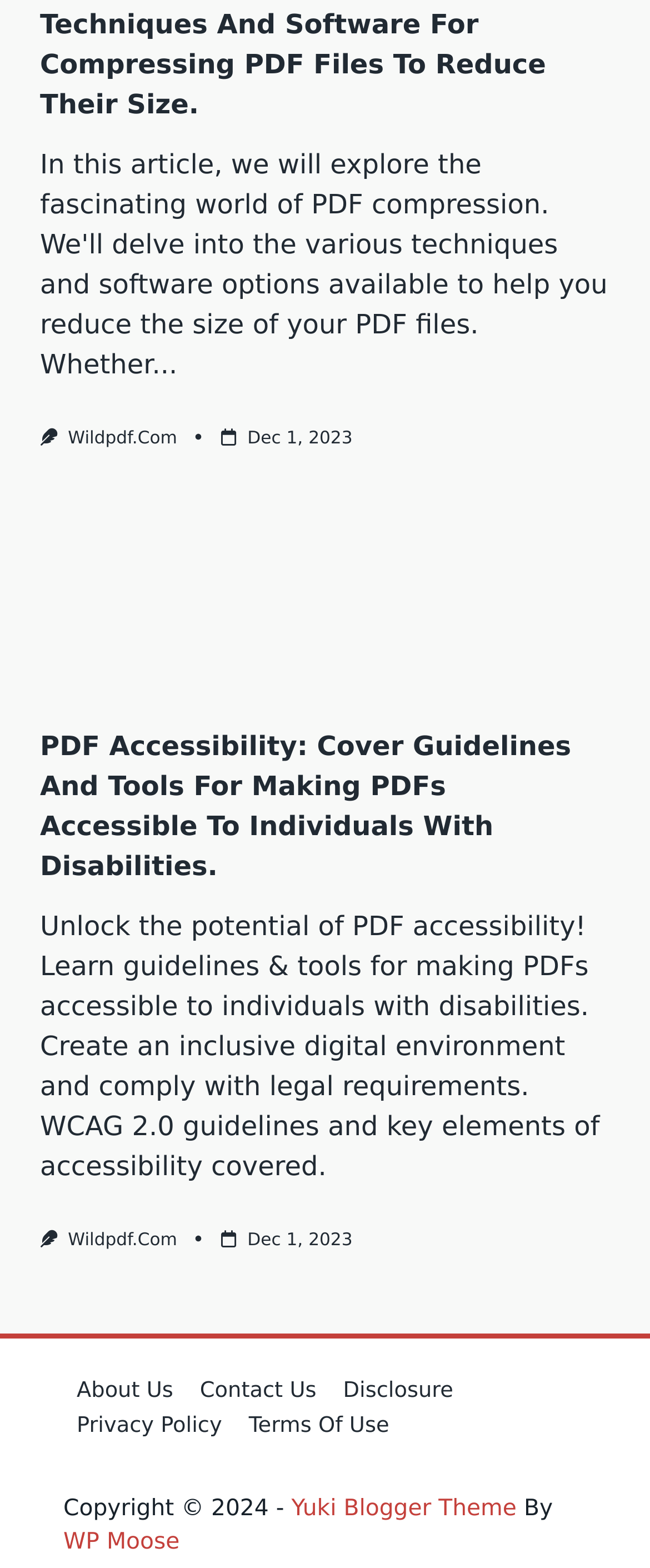What is the purpose of the webpage?
Please provide a detailed and comprehensive answer to the question.

The purpose of the webpage is related to PDF accessibility, as indicated by the heading 'PDF Accessibility: Cover Guidelines And Tools For Making PDFs Accessible To Individuals With Disabilities.' and the static text 'Unlock the potential of PDF accessibility! Learn guidelines & tools for making PDFs accessible to individuals with disabilities.'